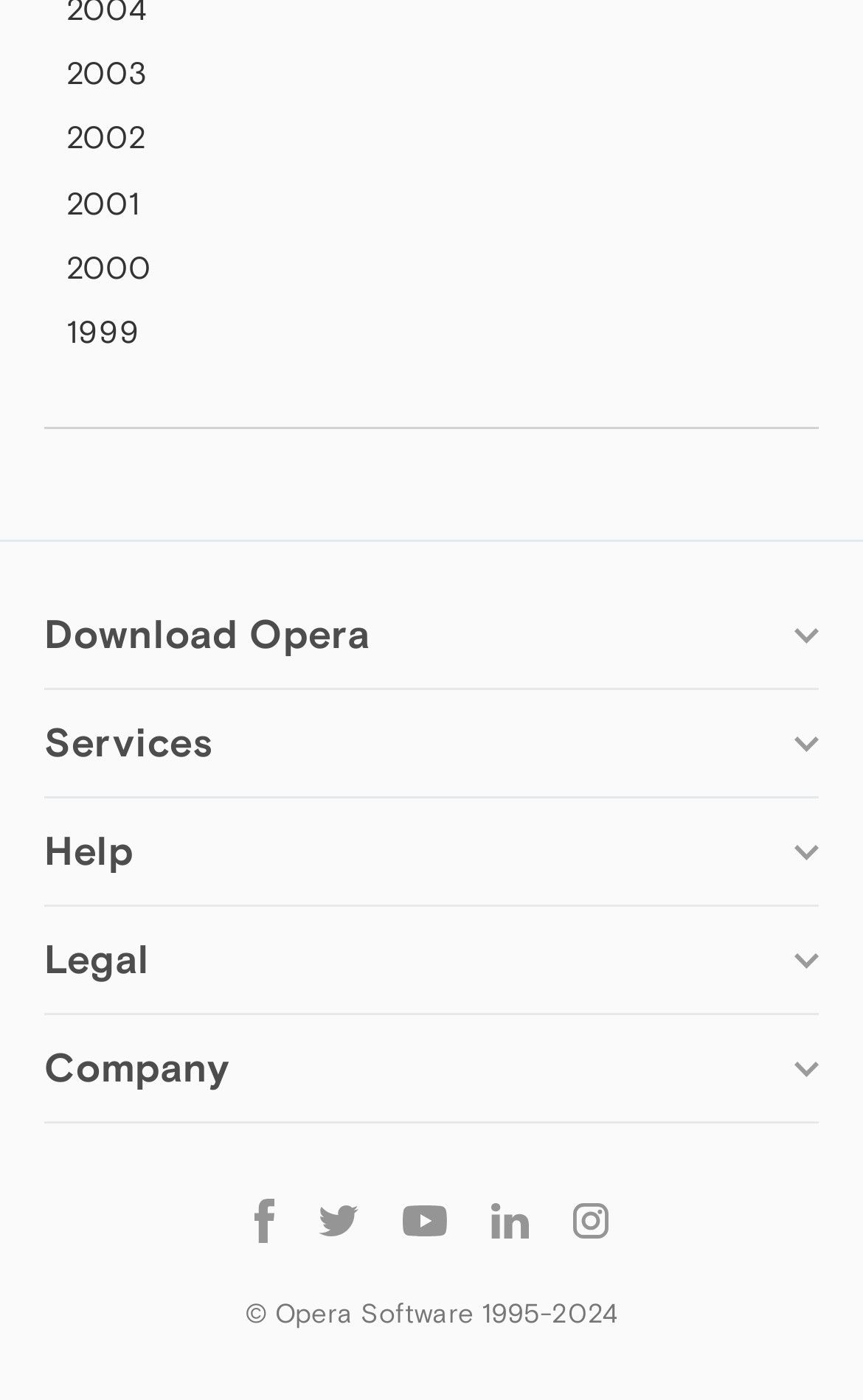How many links are there under the 'Help' section?
Look at the image and respond with a one-word or short phrase answer.

4